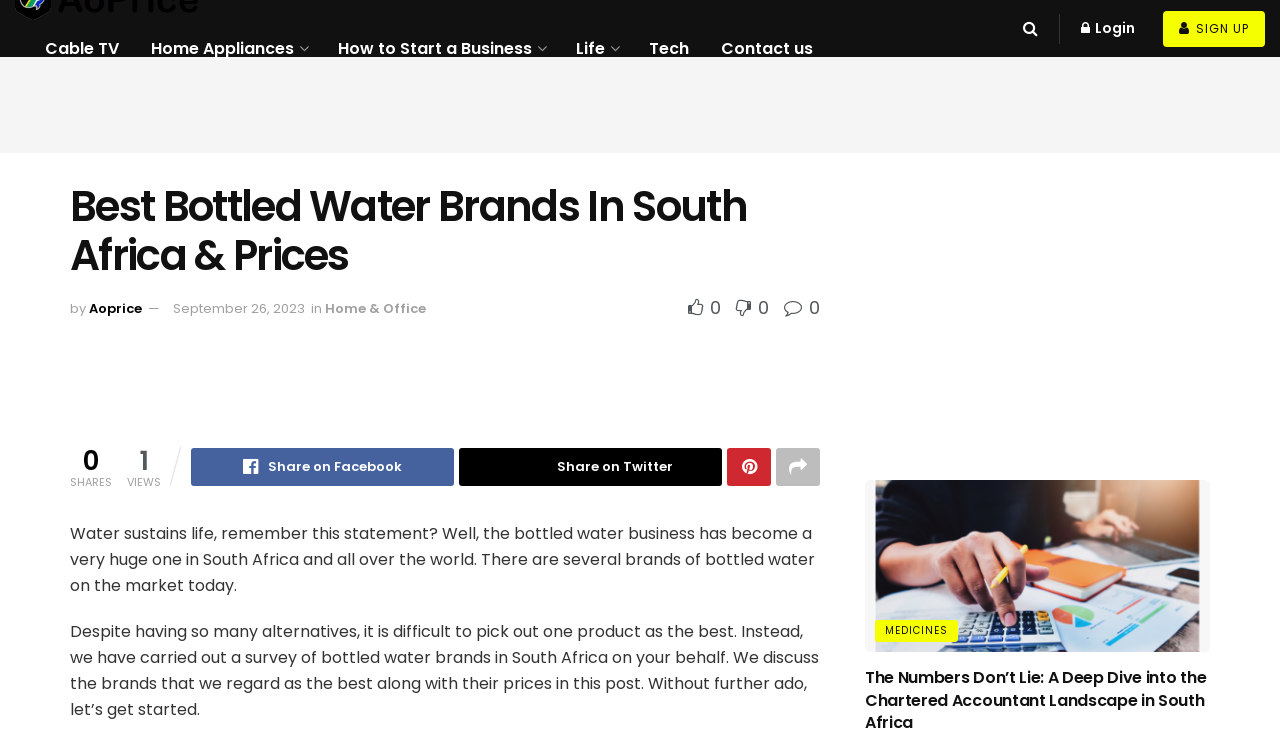Determine the bounding box coordinates of the area to click in order to meet this instruction: "Click on 'MEDICINES'".

[0.684, 0.845, 0.748, 0.875]